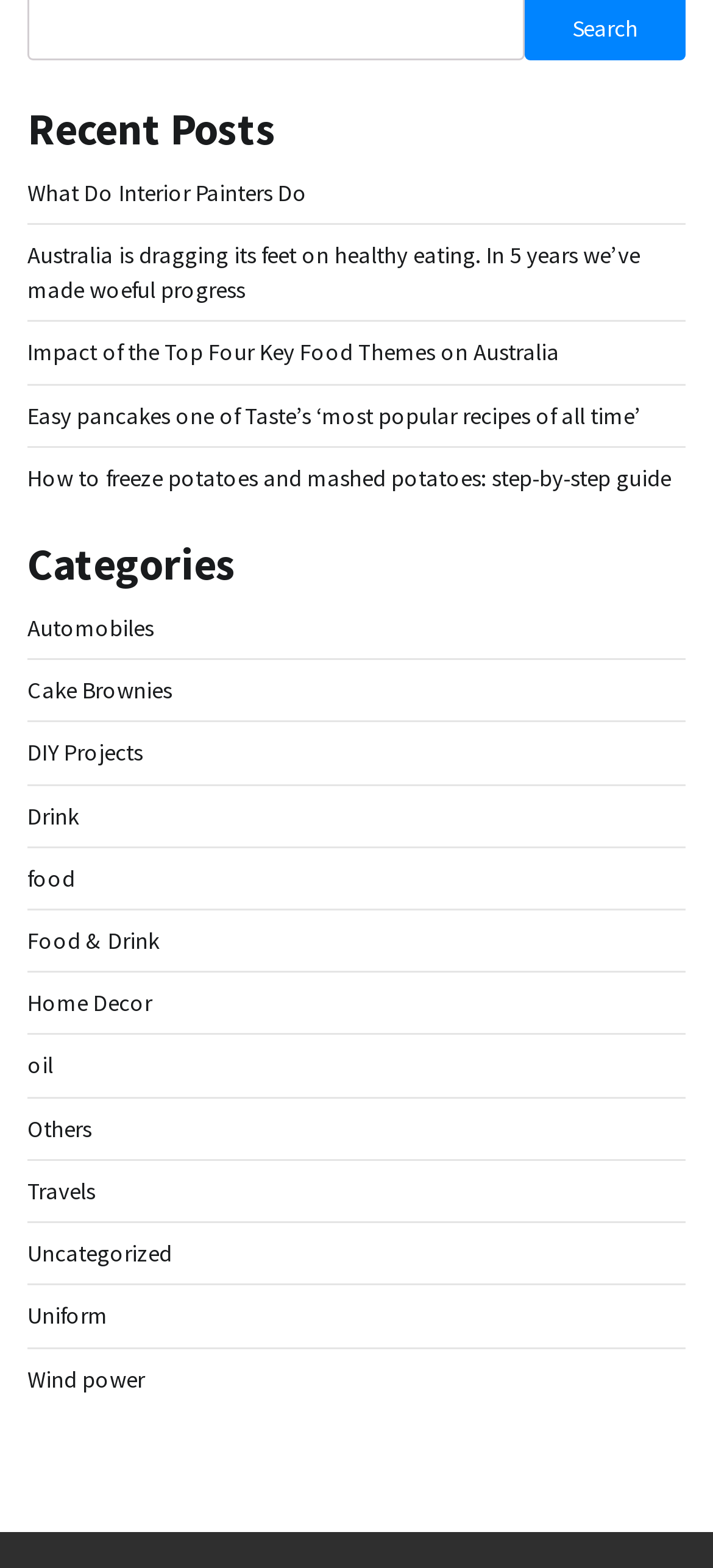What is the title of the first post?
Look at the image and construct a detailed response to the question.

I looked at the first link under the 'Recent Posts' heading, and the title of the first post is 'What Do Interior Painters Do'.